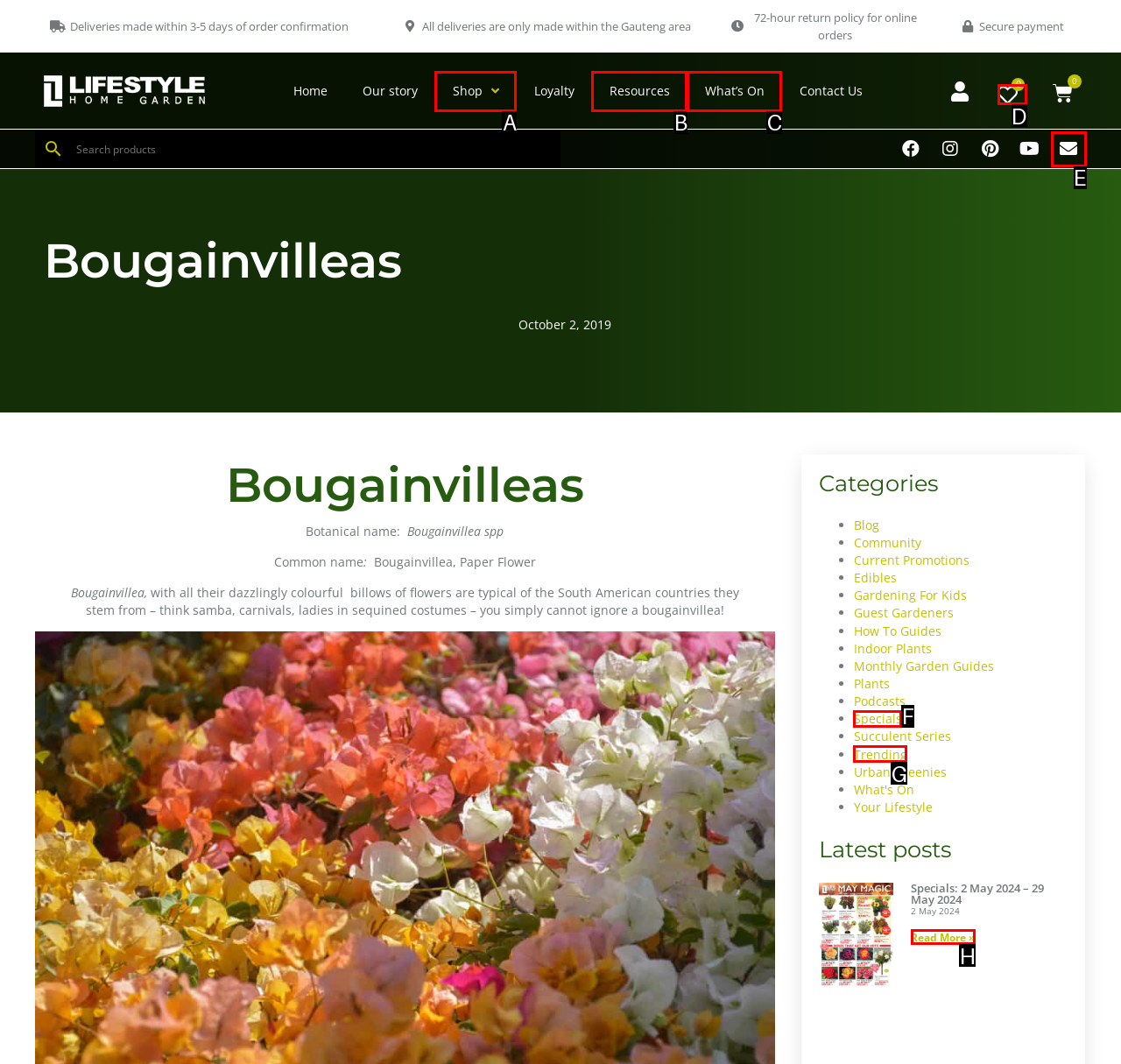Select the appropriate letter to fulfill the given instruction: Read more about Specials: 2 May 2024 – 29 May 2024
Provide the letter of the correct option directly.

H